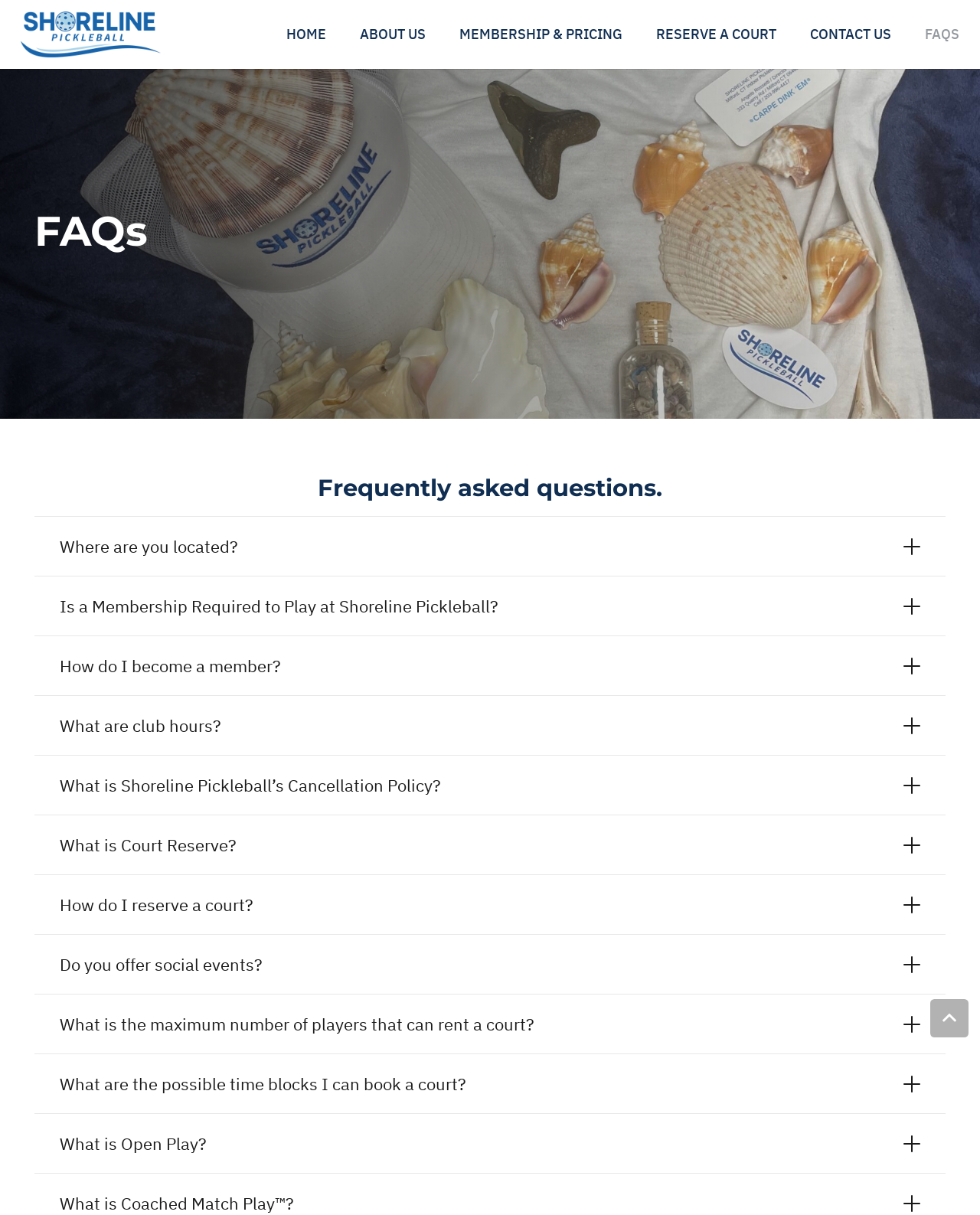Pinpoint the bounding box coordinates of the clickable area needed to execute the instruction: "Click Back to top". The coordinates should be specified as four float numbers between 0 and 1, i.e., [left, top, right, bottom].

[0.949, 0.822, 0.988, 0.854]